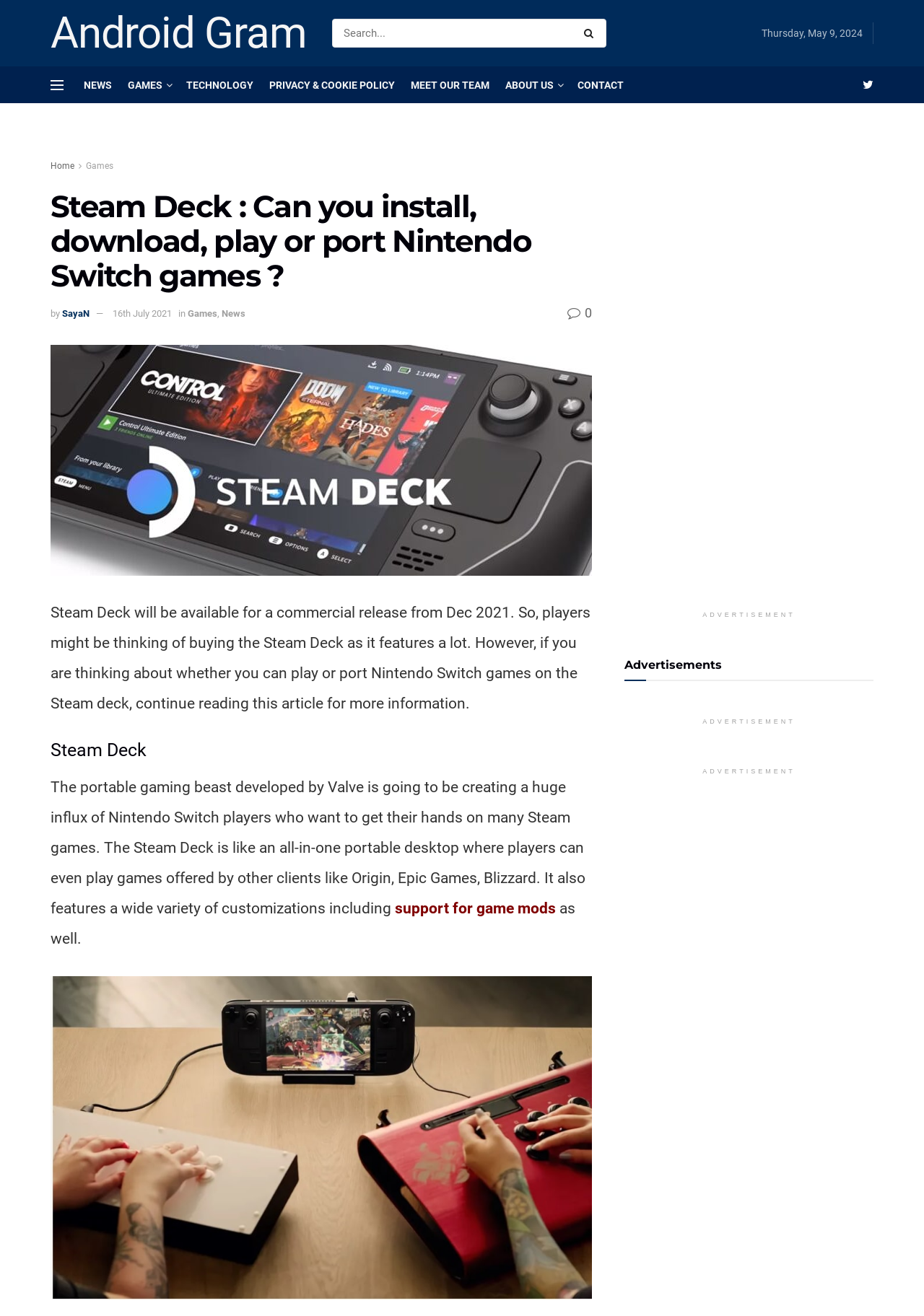Find the bounding box coordinates for the element that must be clicked to complete the instruction: "View the image about Steam Deck". The coordinates should be four float numbers between 0 and 1, indicated as [left, top, right, bottom].

[0.055, 0.262, 0.641, 0.437]